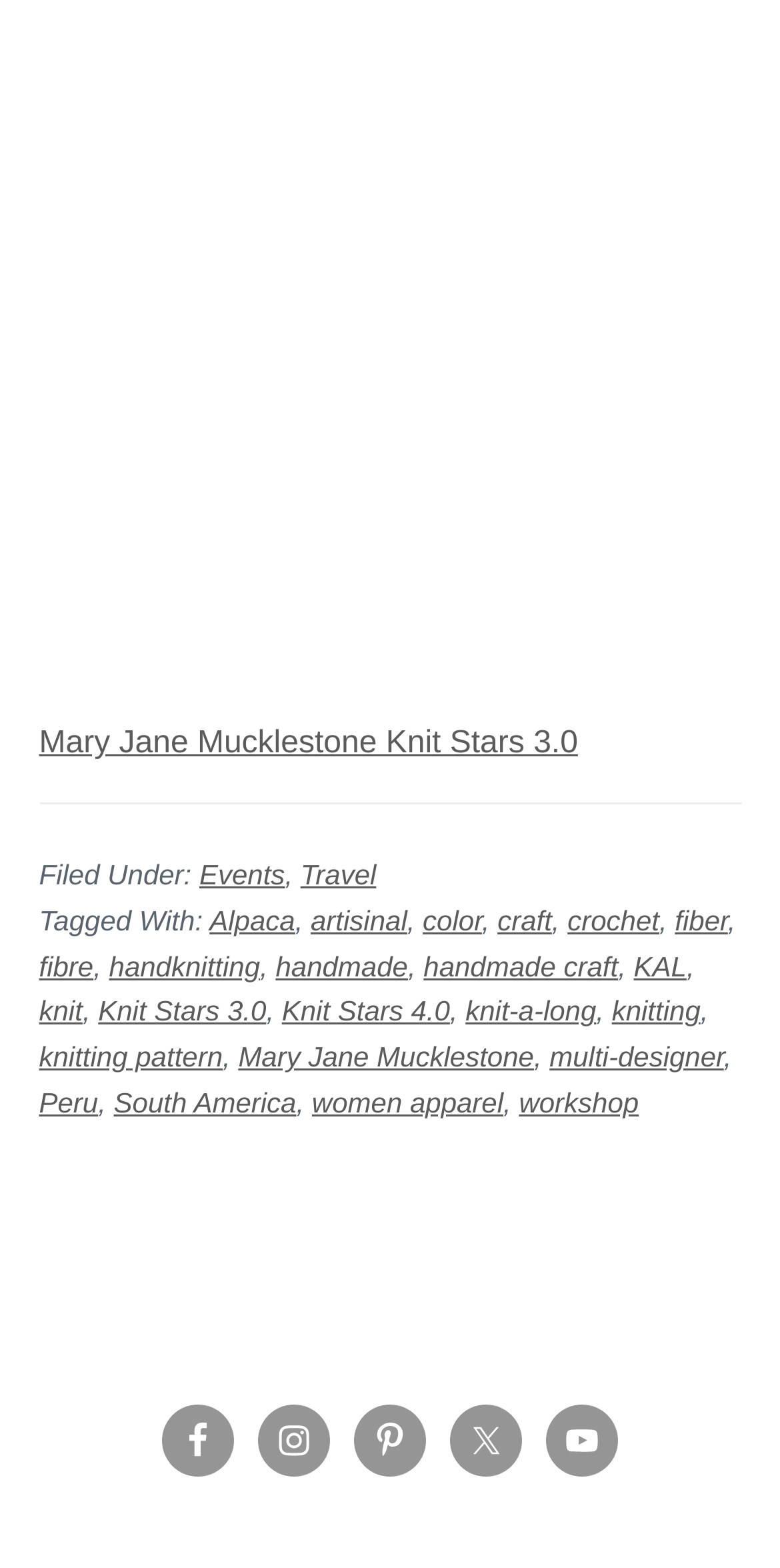Based on the element description: "Mary Jane Mucklestone", identify the bounding box coordinates for this UI element. The coordinates must be four float numbers between 0 and 1, listed as [left, top, right, bottom].

[0.305, 0.664, 0.685, 0.684]